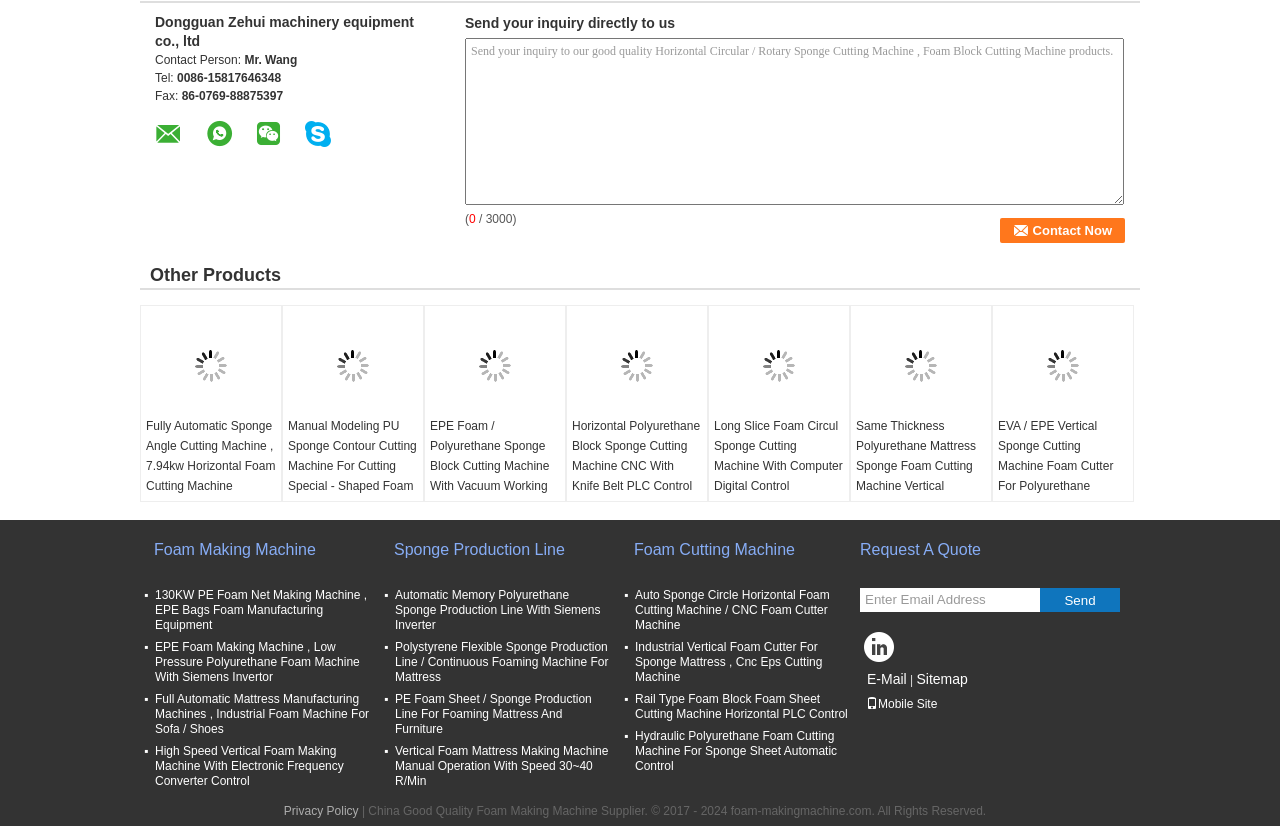Please identify the bounding box coordinates of the element I need to click to follow this instruction: "Visit the 'Home' page".

None